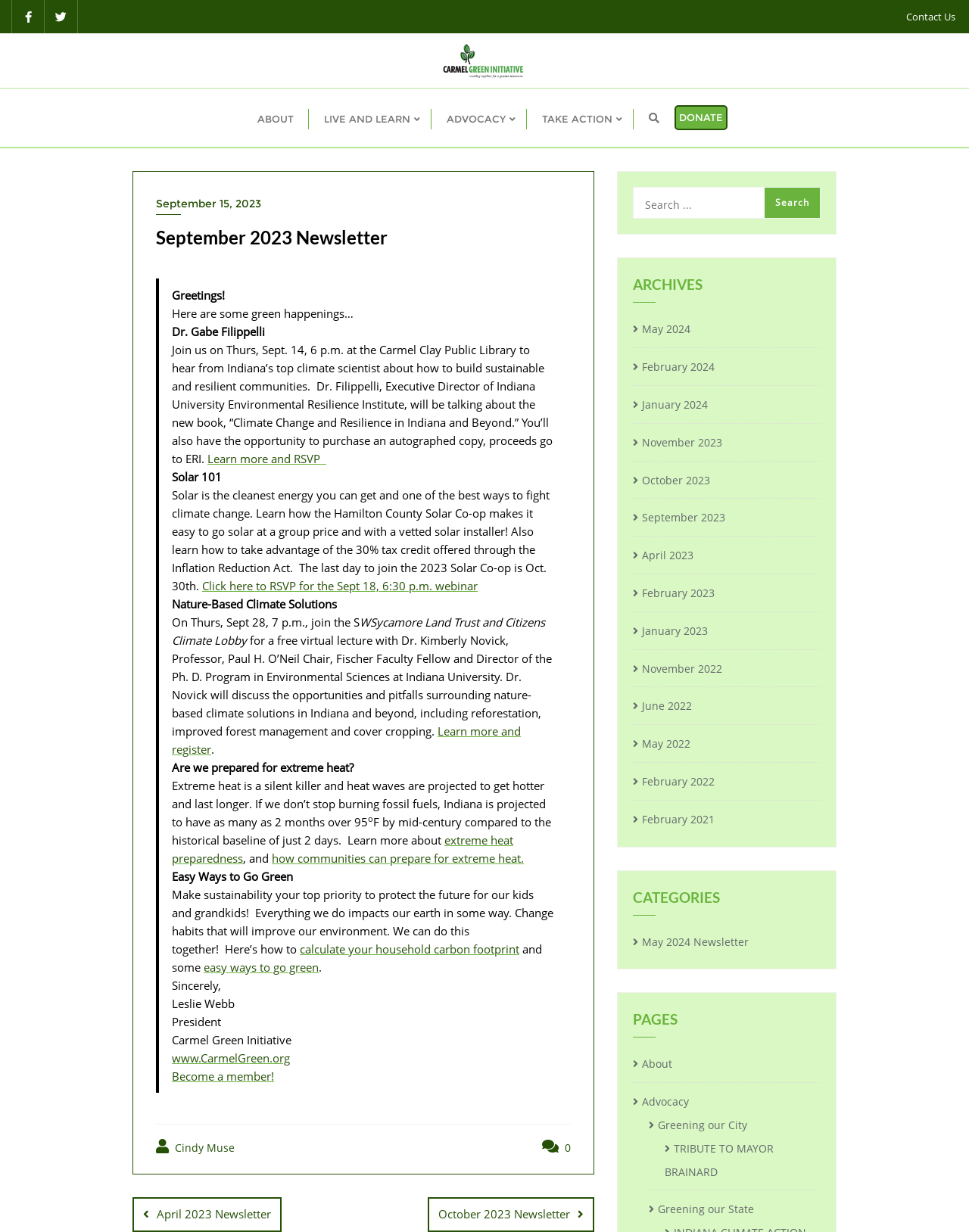What is the website of the Carmel Green Initiative?
Can you provide an in-depth and detailed response to the question?

The answer can be found at the end of the webpage, where it is mentioned that the website of the Carmel Green Initiative is www.CarmelGreen.org.